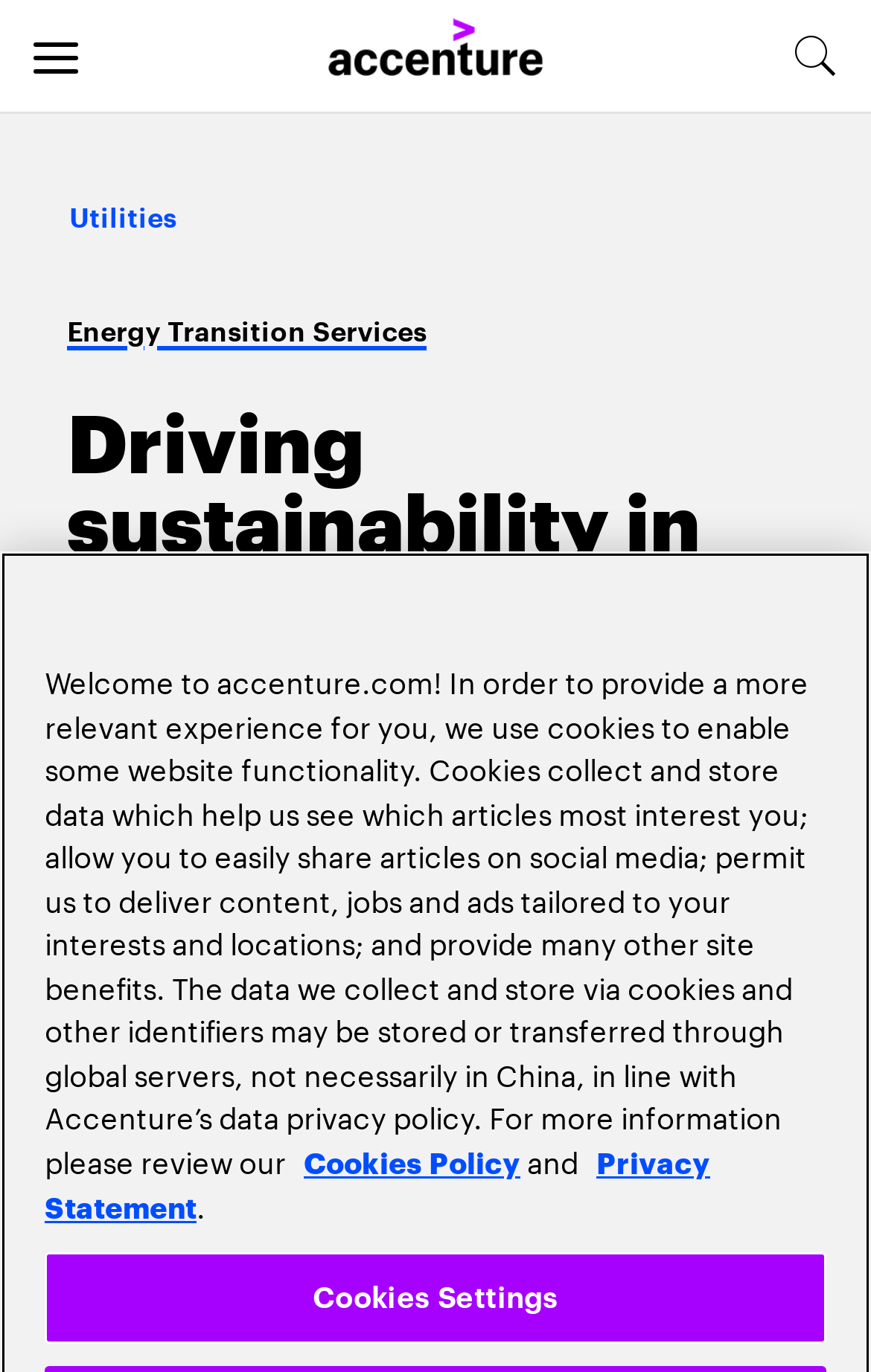Please respond to the question using a single word or phrase:
What is the company mentioned in the article?

Accenture and Microsoft